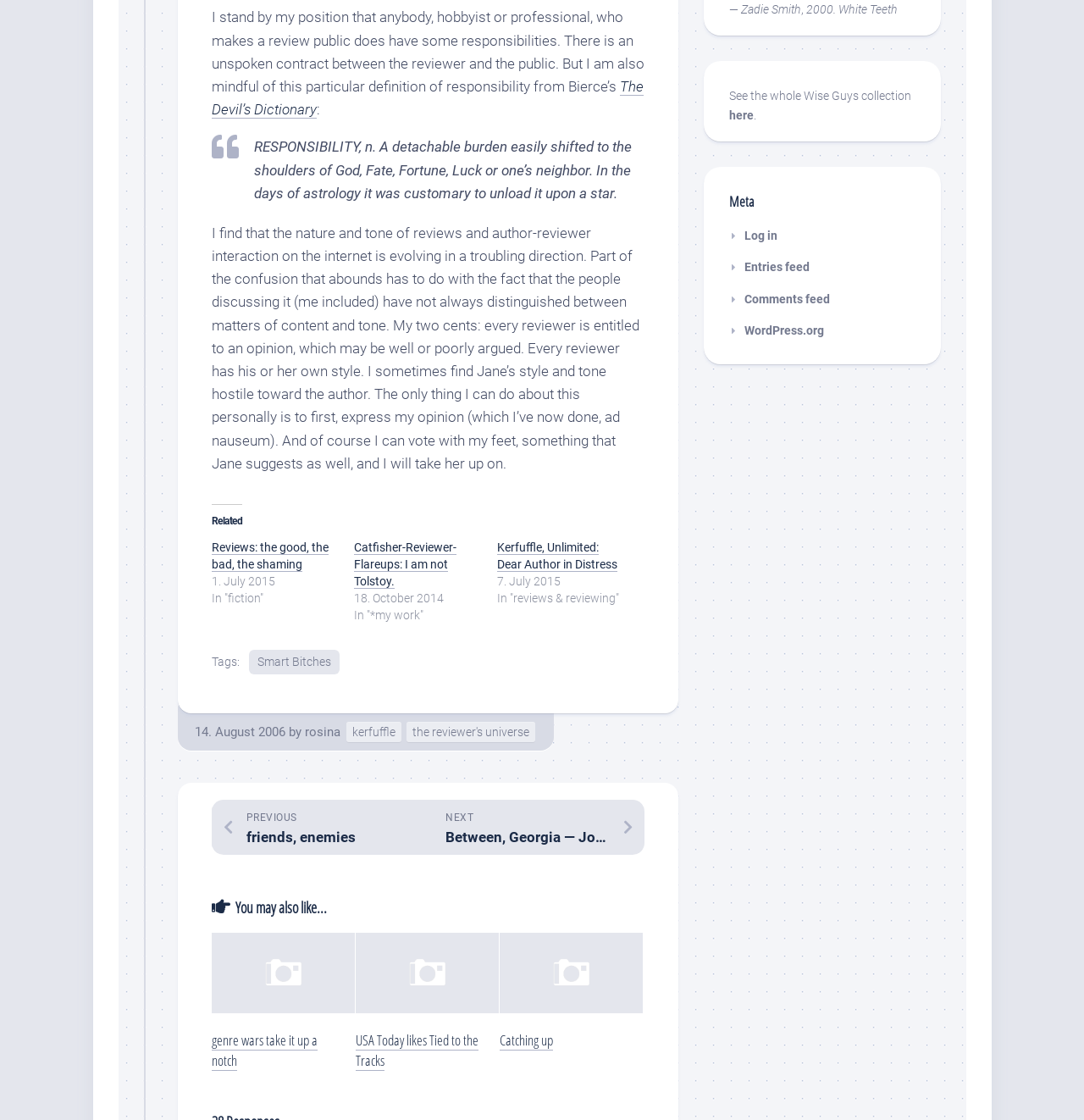Can you find the bounding box coordinates for the element to click on to achieve the instruction: "Click on the link 'The Devil’s Dictionary'"?

[0.195, 0.07, 0.593, 0.105]